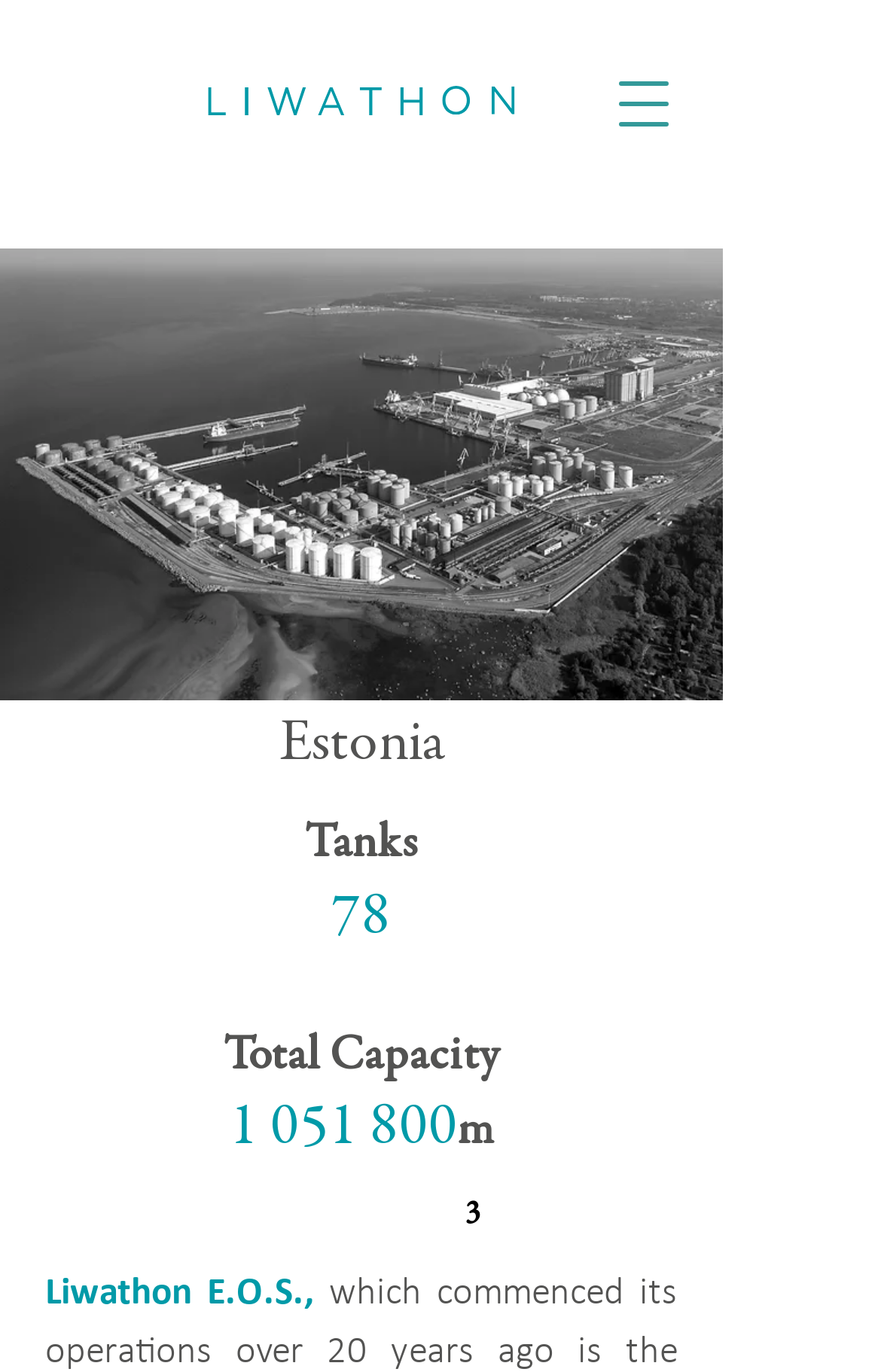How many tanks are there?
Look at the image and respond with a one-word or short-phrase answer.

78